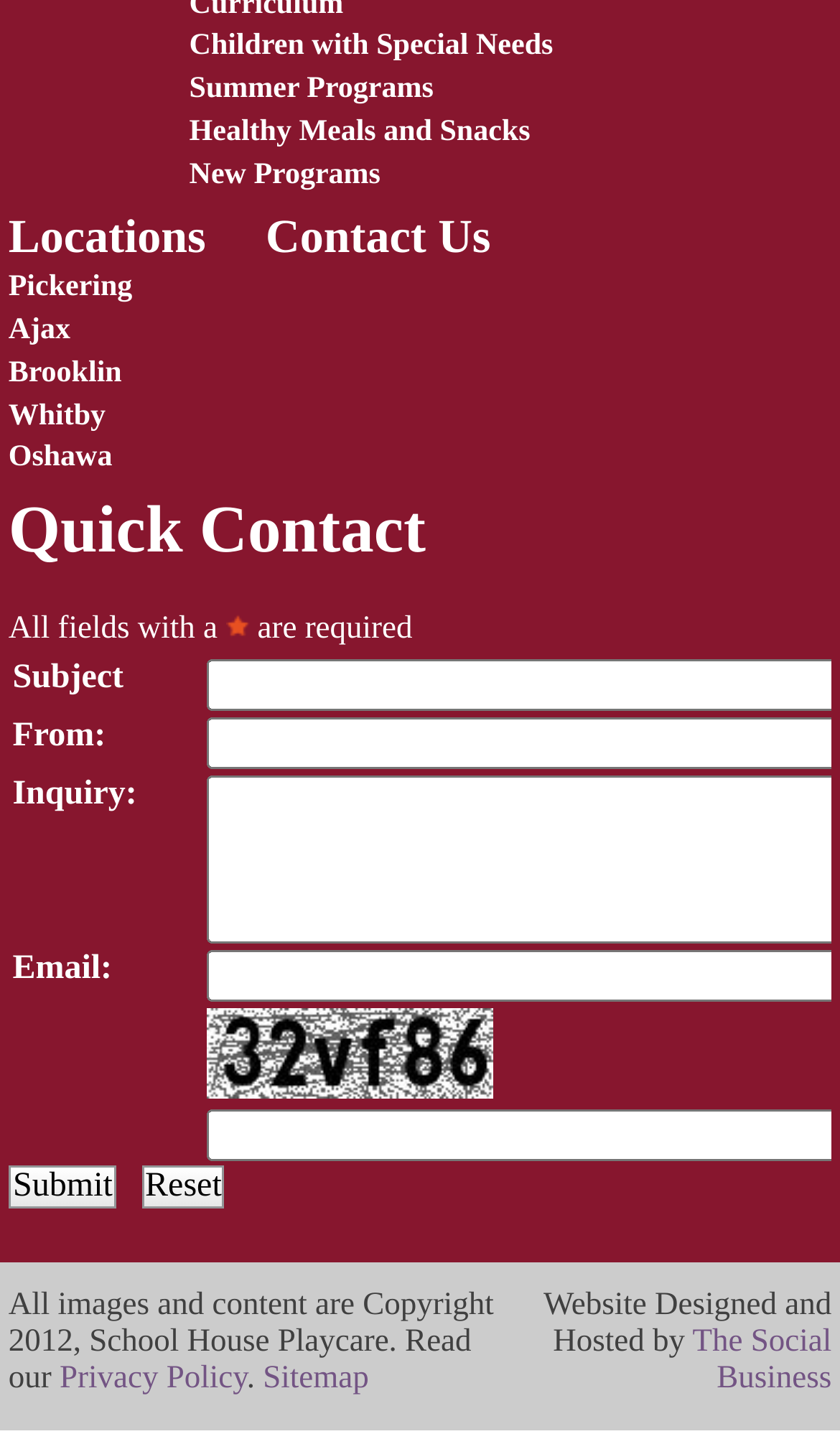How many locations are listed?
Please respond to the question thoroughly and include all relevant details.

I counted the number of links under the 'Locations' category, which are Pickering, Ajax, Brooklin, Whitby, and Oshawa, totaling 5 locations.